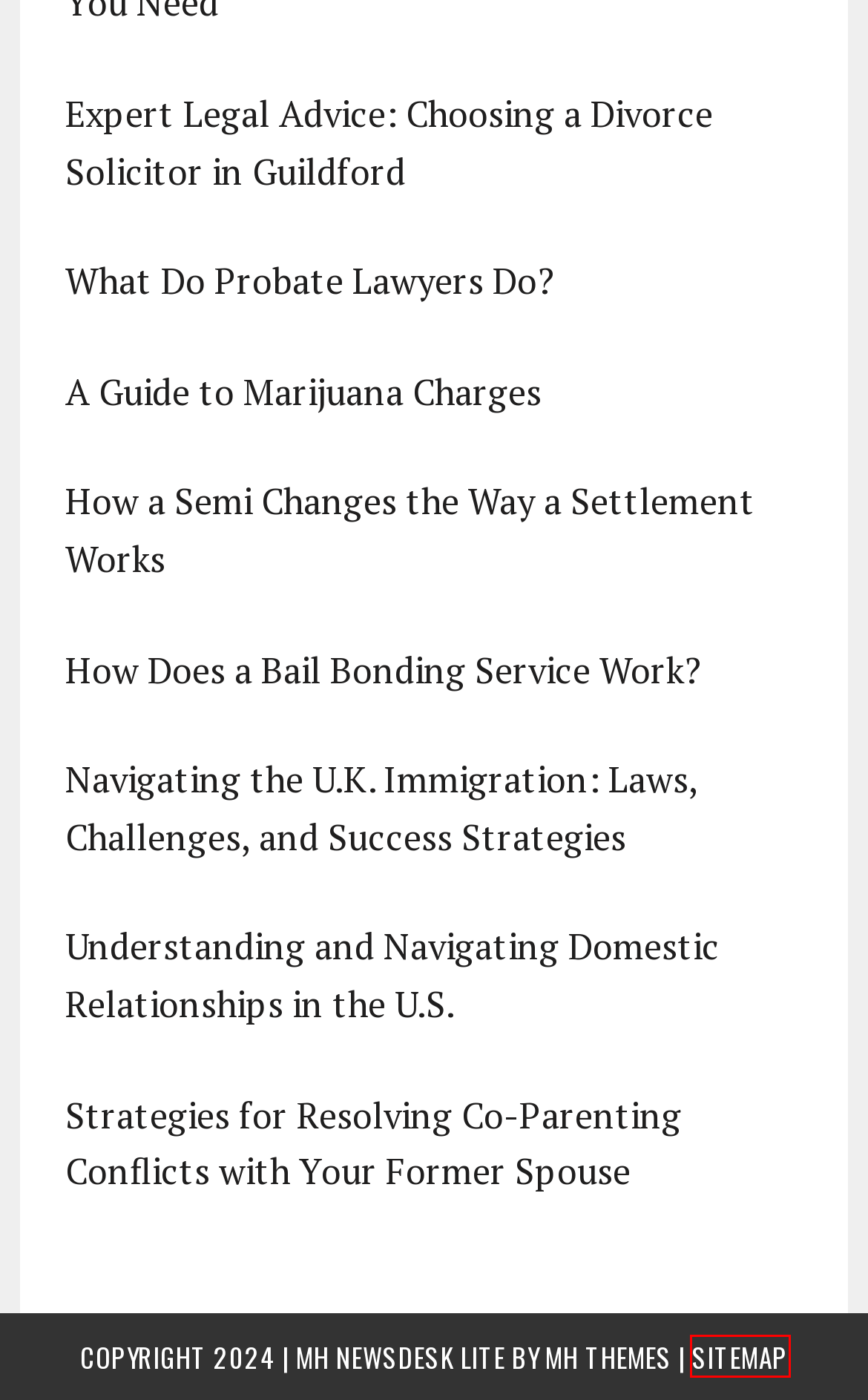Using the screenshot of a webpage with a red bounding box, pick the webpage description that most accurately represents the new webpage after the element inside the red box is clicked. Here are the candidates:
A. Sitemap - The Three Trials
B. What Do Probate Lawyers Do? - The Three Trials
C. How a Semi Changes the Way a Settlement Works - The Three Trials
D. A Guide to Marijuana Charges - The Three Trials
E. How to Resolve Co-Parenting Conflicts with Your Ex-Spouse - The Three Trials
F. How Does a Bail Bonding Service Work? - The Three Trials
G. 5 Common Reasons Domestic Relationships Fall Apart - The Three Trials
H. Expert Legal Advice: Choosing a Divorce Solicitor in Guildford - The Three Trials

A